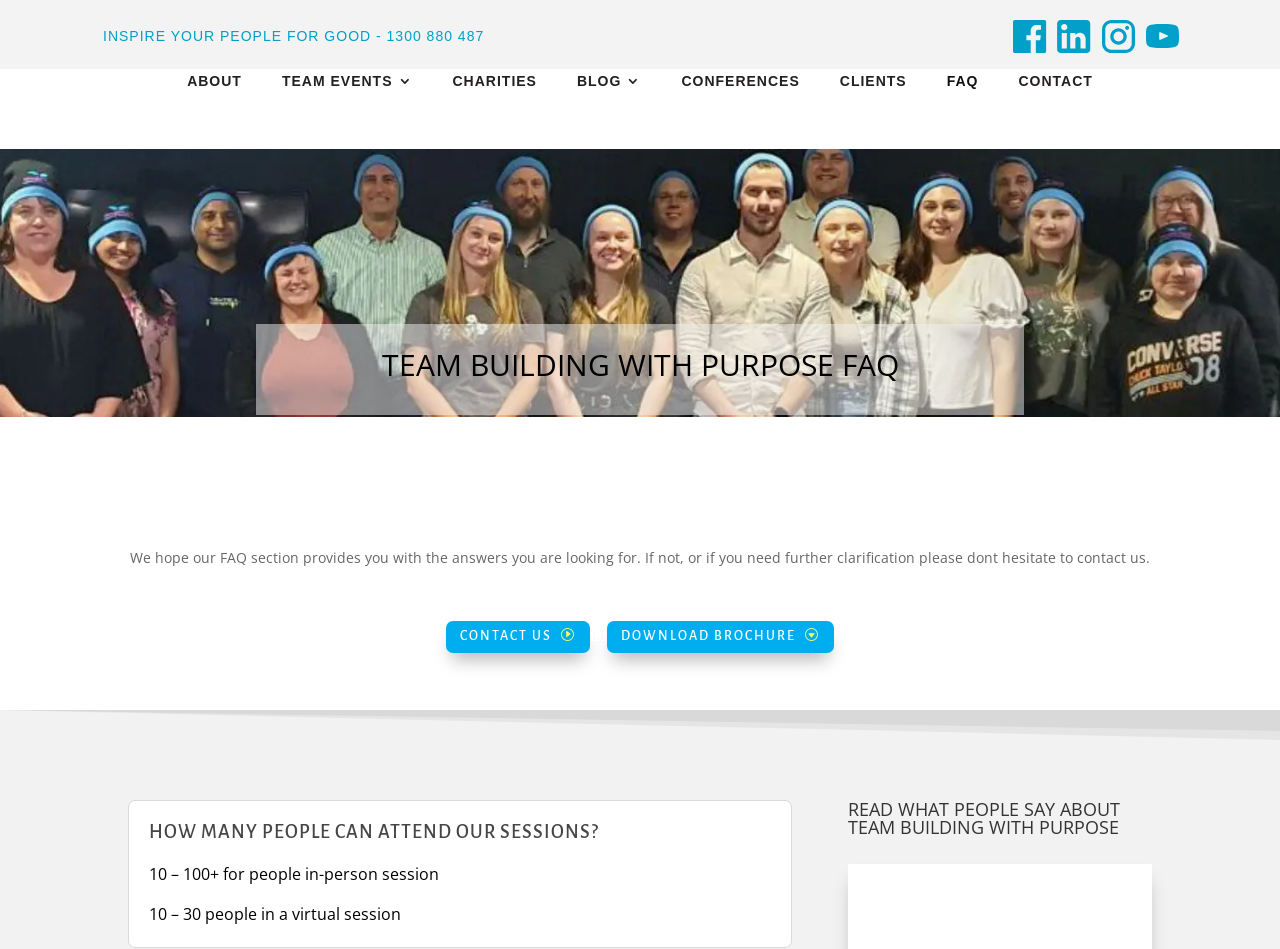Determine the bounding box coordinates for the region that must be clicked to execute the following instruction: "Read FAQs".

[0.2, 0.369, 0.8, 0.411]